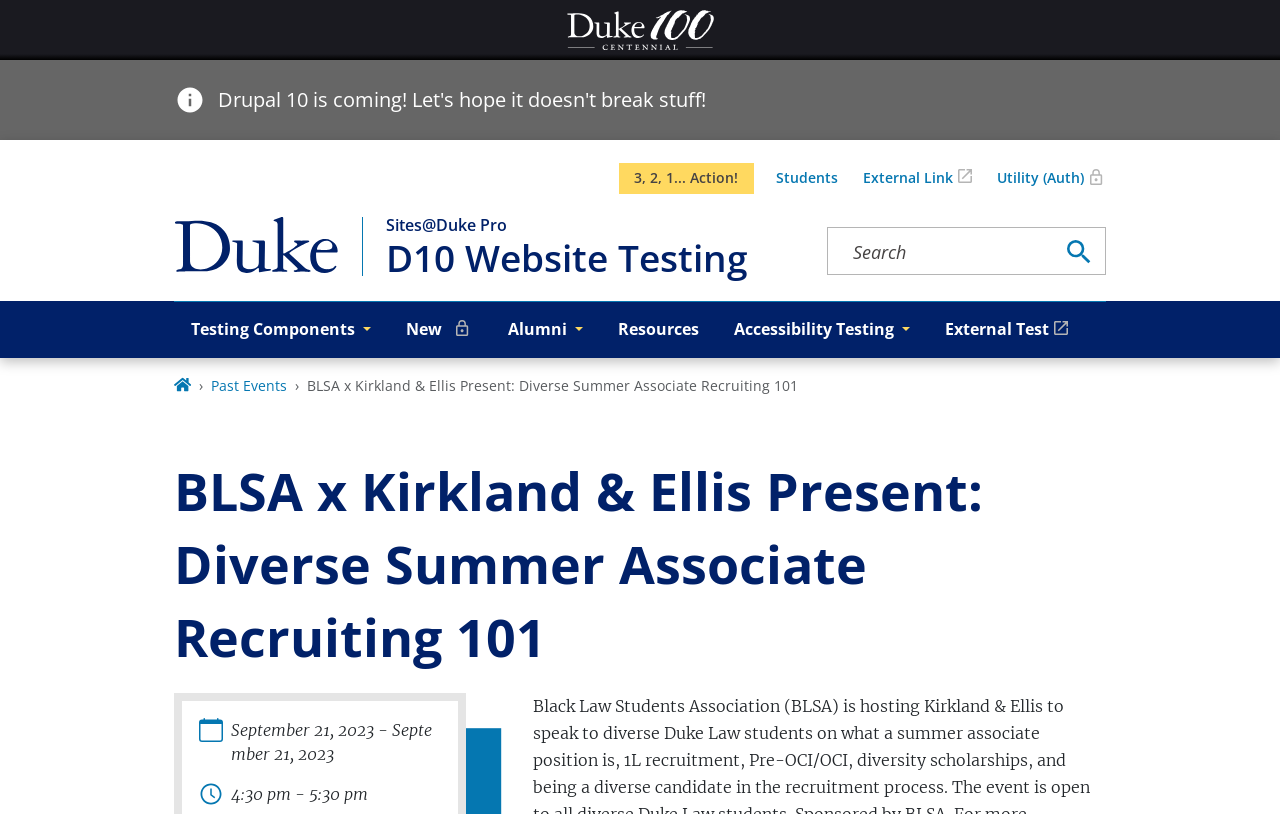What is the logo on the top left corner?
Refer to the screenshot and deliver a thorough answer to the question presented.

I found the logo by looking at the top left corner of the webpage, where I saw an image with the description 'Duke 100 Centennial logo'.